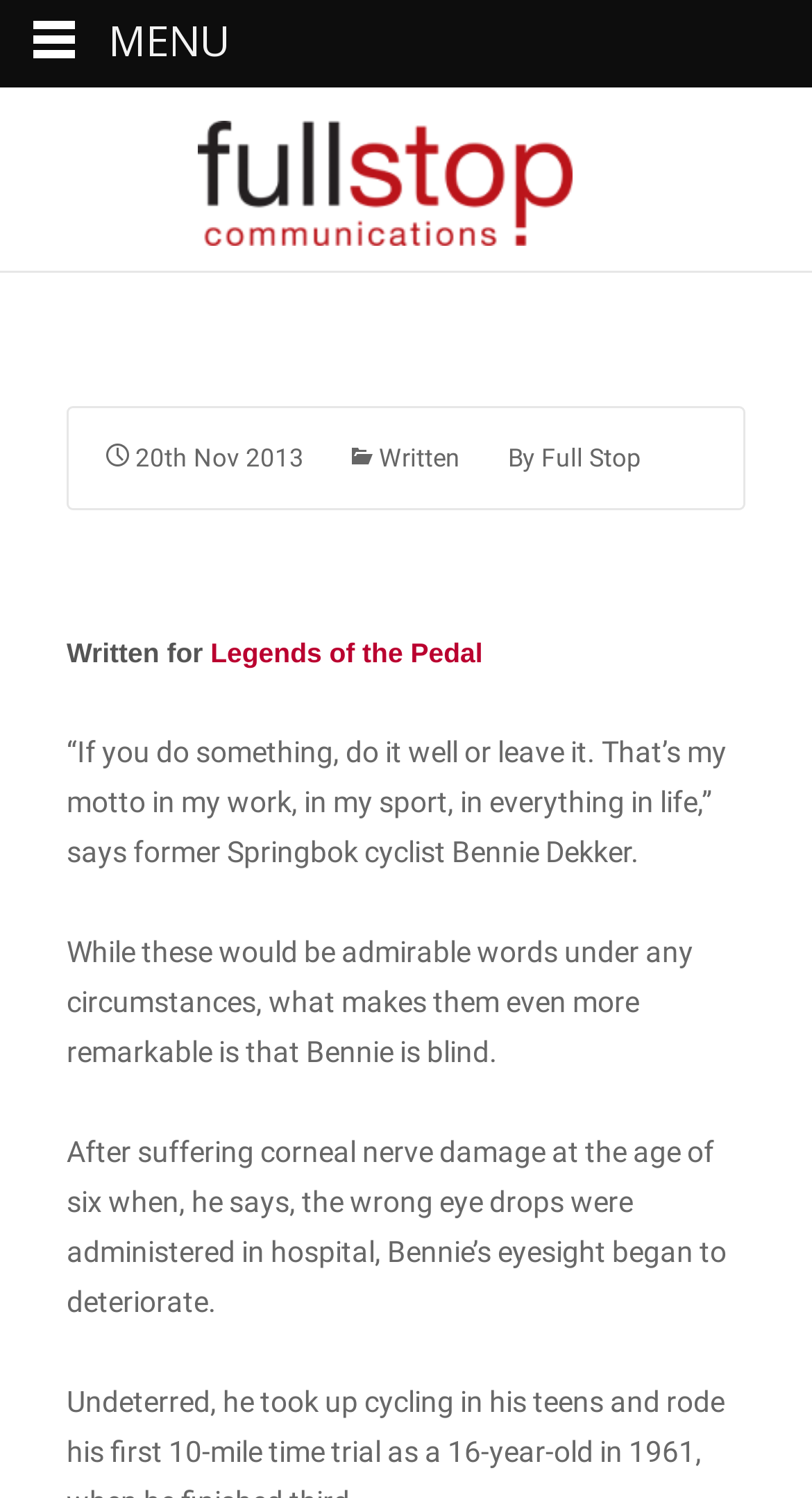Please examine the image and provide a detailed answer to the question: What is the date mentioned in the webpage?

The webpage mentions a date, '20th Nov 2013', which is likely the publication date of the article or the date of an event related to Bennie Dekker.